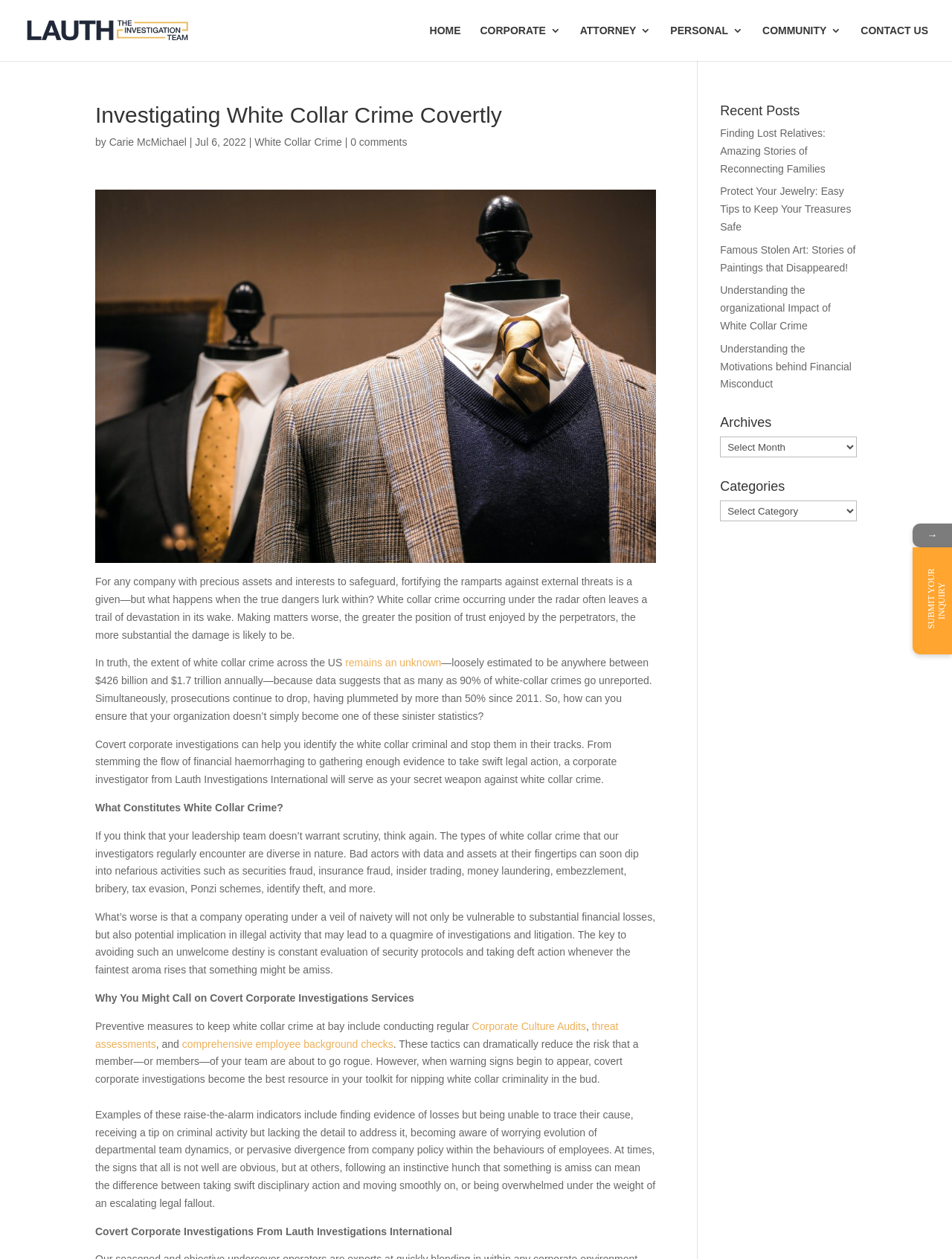Extract the bounding box coordinates for the described element: "Corporate Culture Audits". The coordinates should be represented as four float numbers between 0 and 1: [left, top, right, bottom].

[0.496, 0.811, 0.616, 0.82]